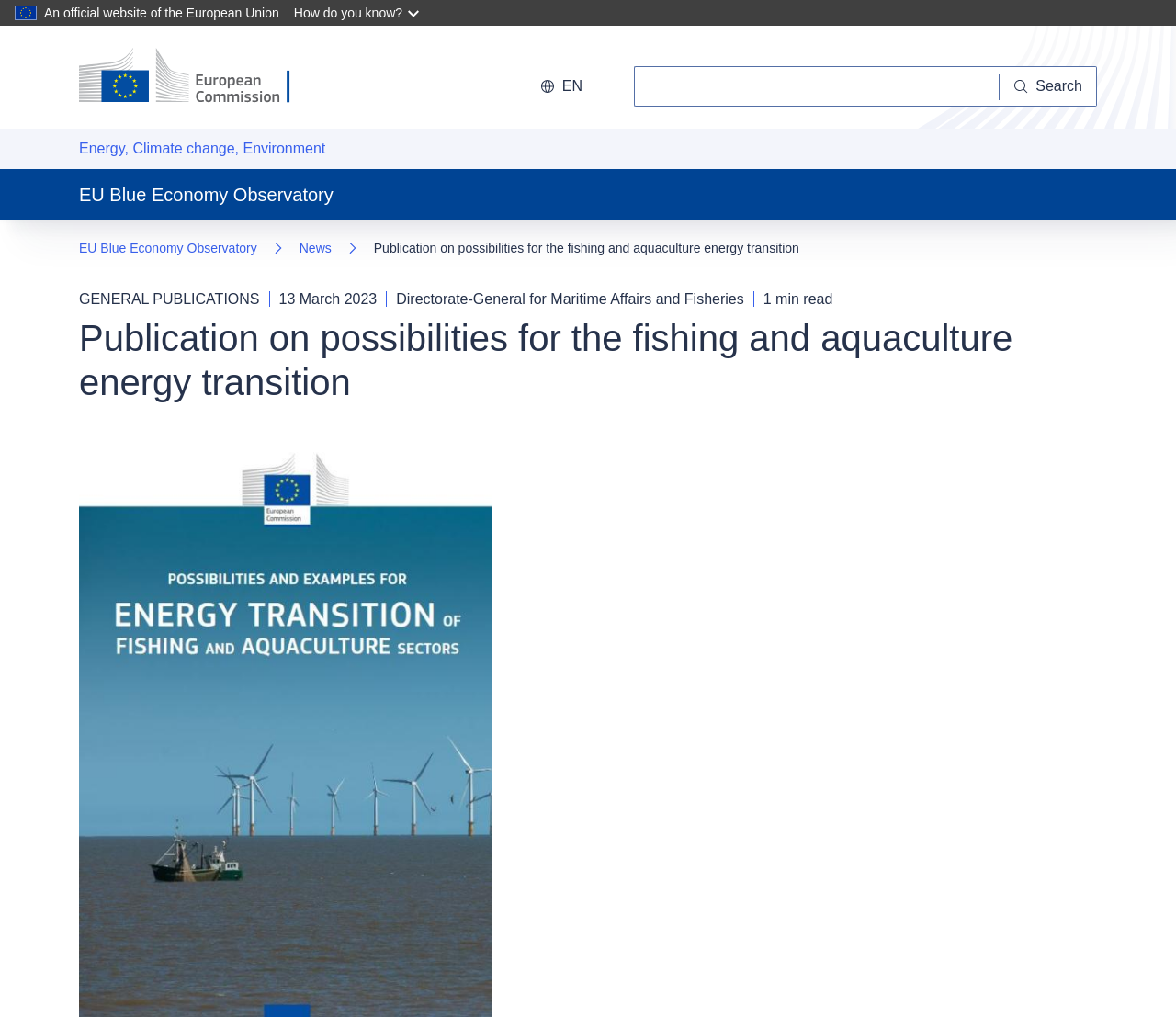Using details from the image, please answer the following question comprehensively:
What is the current language of the webpage?

I found the answer by looking at the button element with the text 'Change language, current language is English' which is located at [0.447, 0.065, 0.508, 0.105]. This button indicates that the current language of the webpage is English.